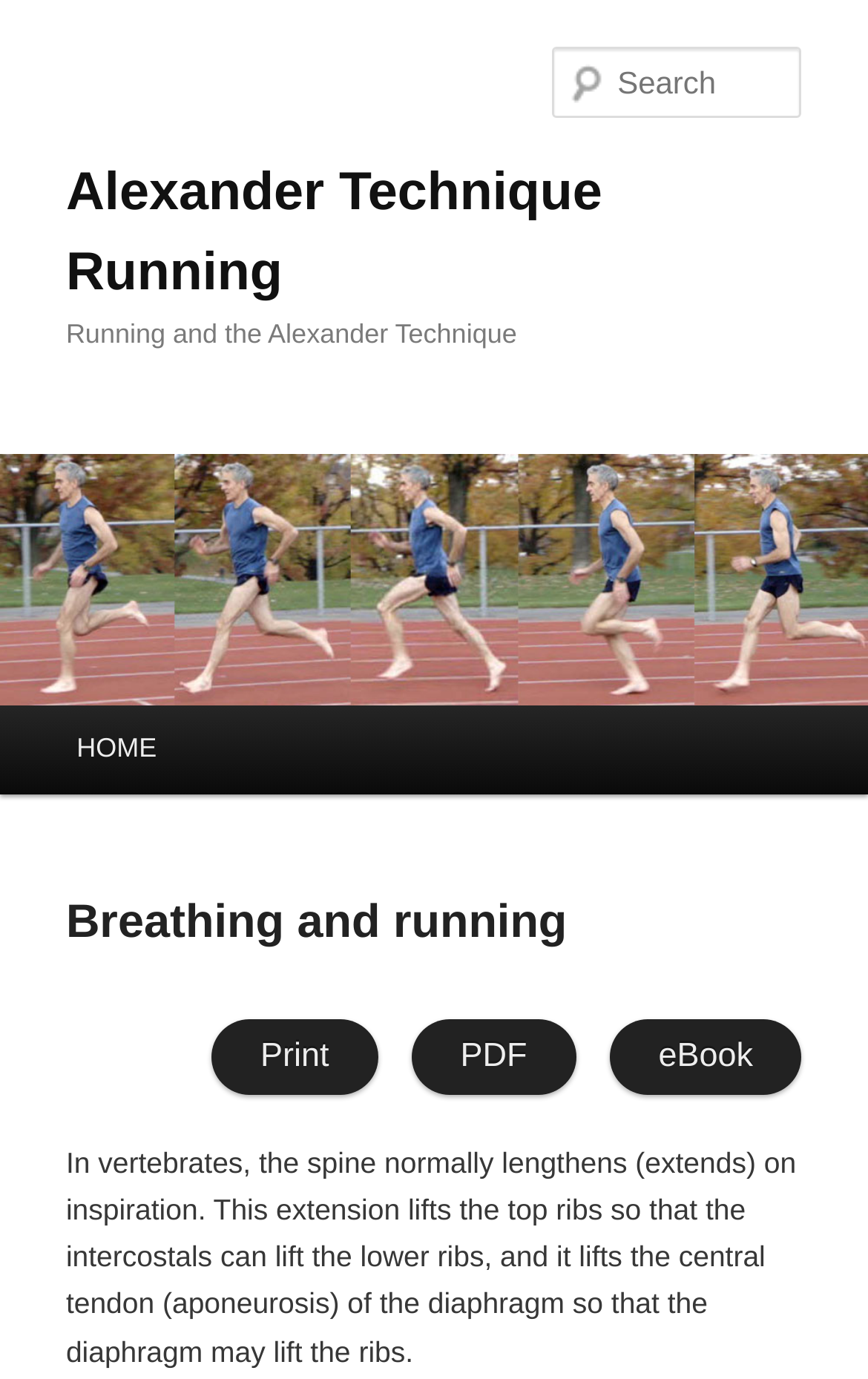Identify and extract the main heading of the webpage.

Alexander Technique Running